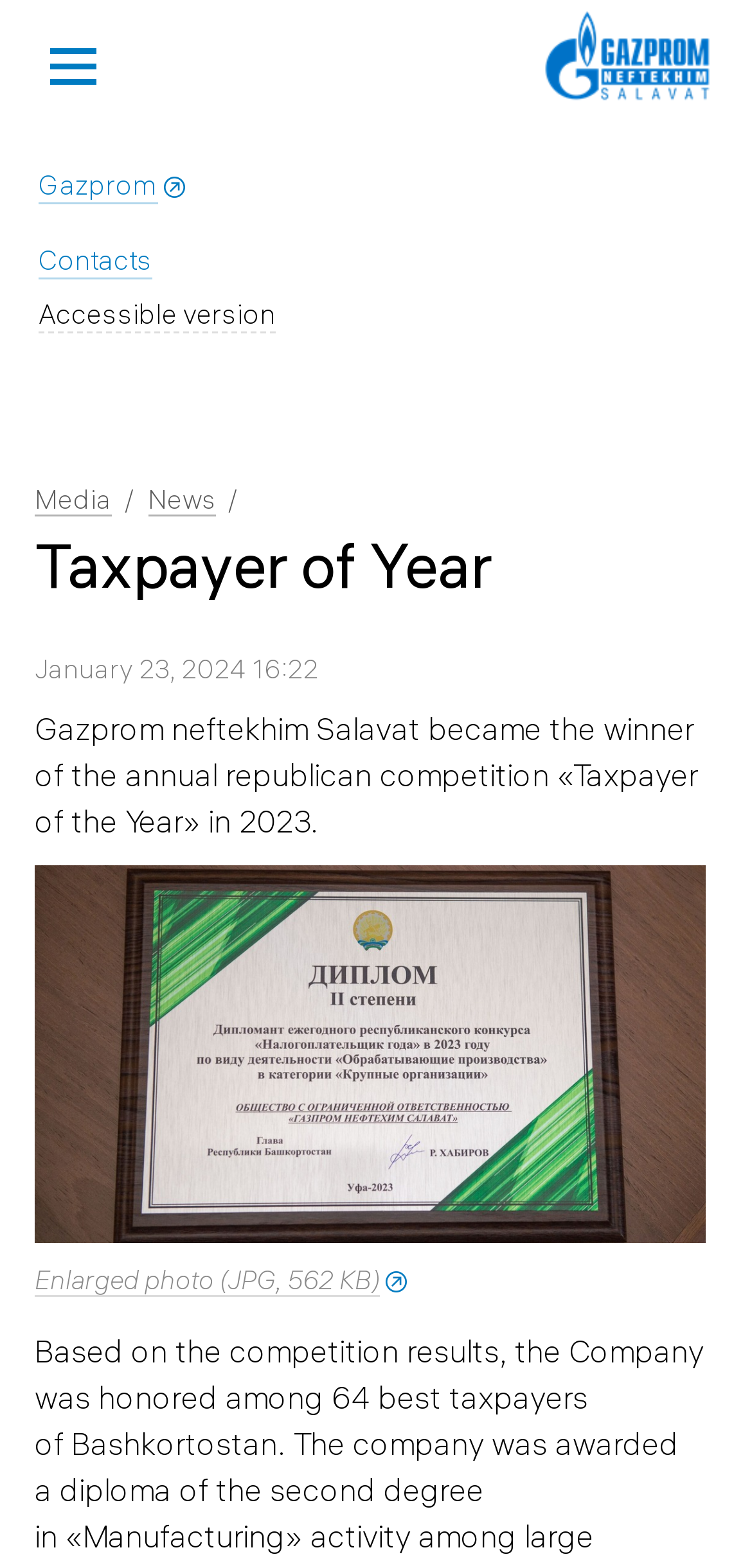Determine which piece of text is the heading of the webpage and provide it.

Taxpayer of Year